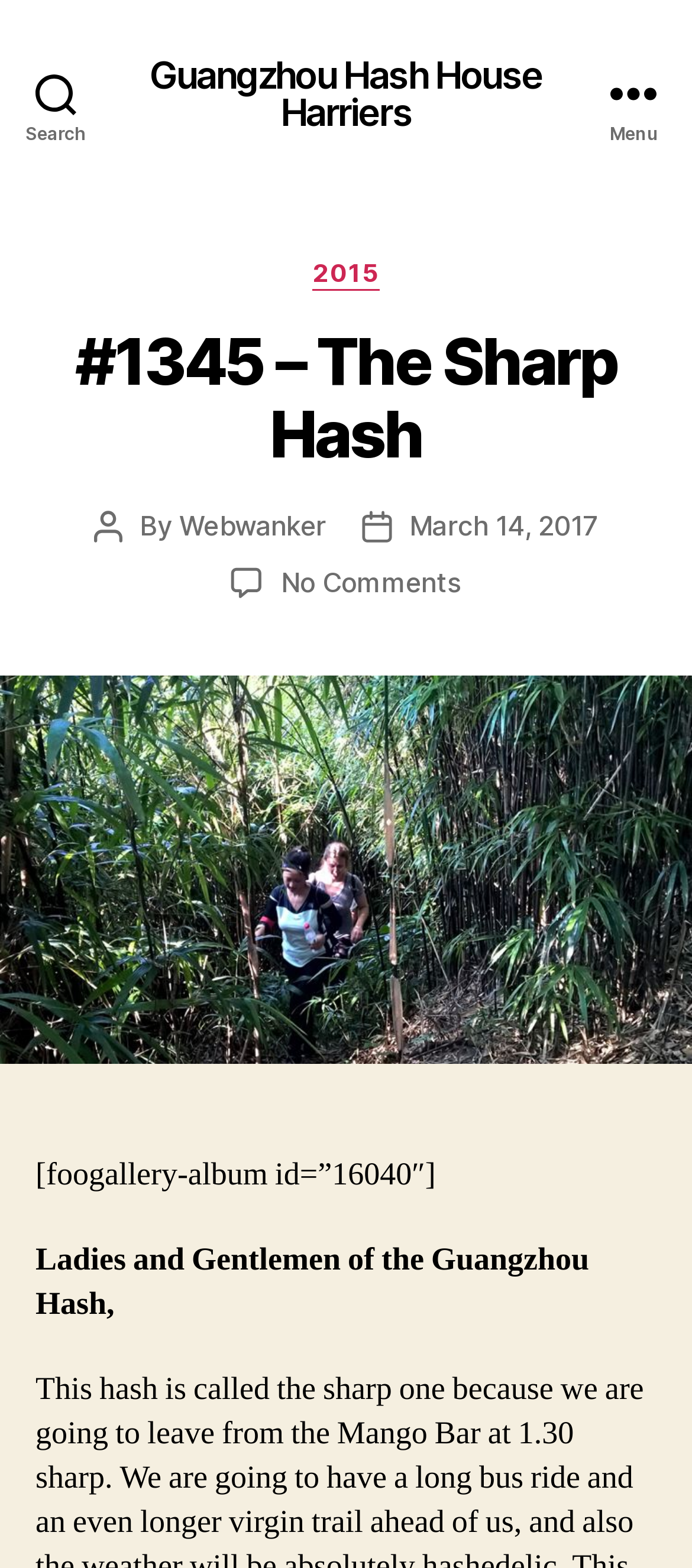From the details in the image, provide a thorough response to the question: What is the purpose of the button?

I found the answer by looking at the button element with the text 'Search', which indicates that the purpose of the button is to search for something on the website.